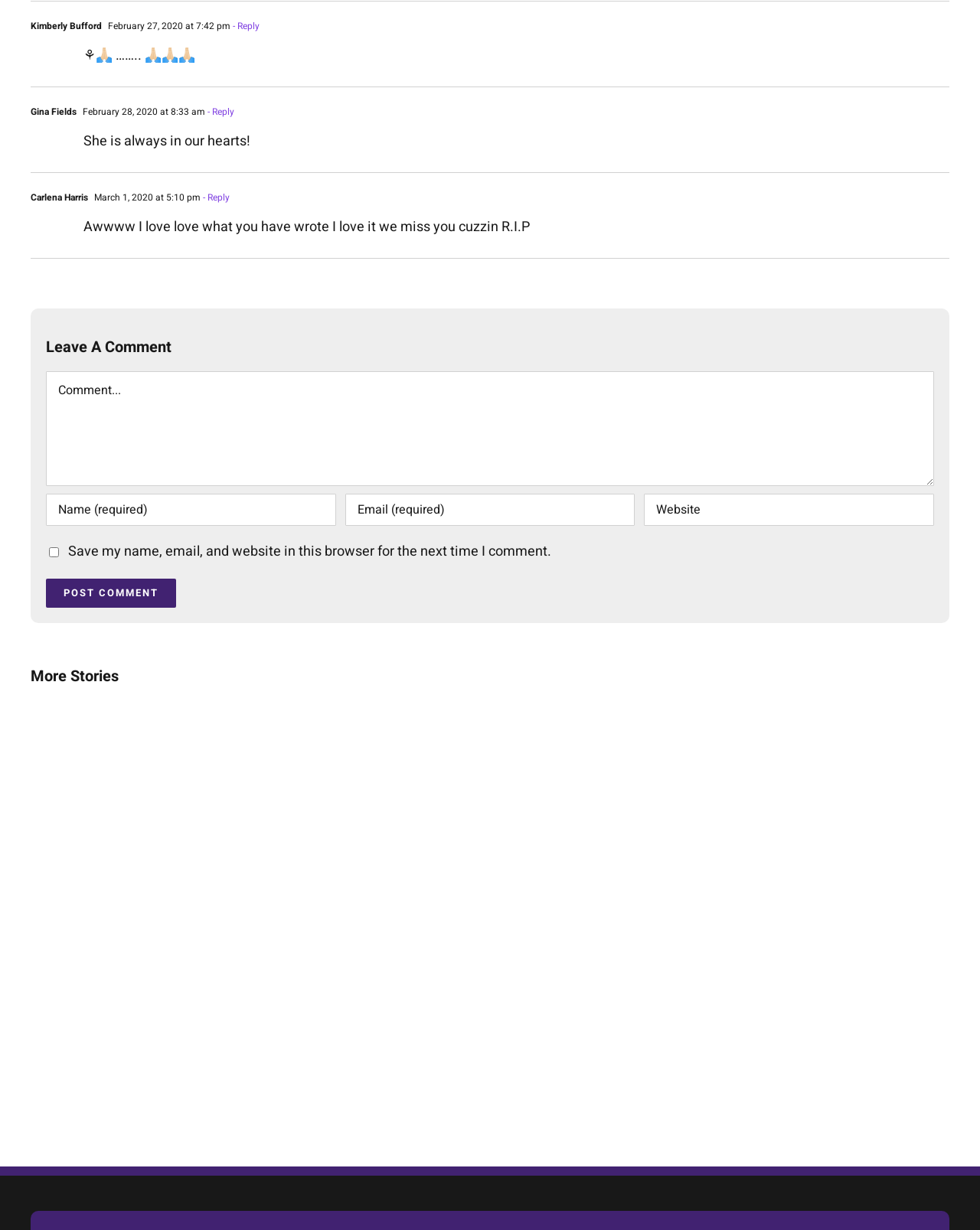Who is the first commenter?
Please provide a comprehensive answer based on the information in the image.

The first commenter is Kimberly Bufford, as indicated by the StaticText element with the text 'Kimberly Bufford' at the top of the webpage.